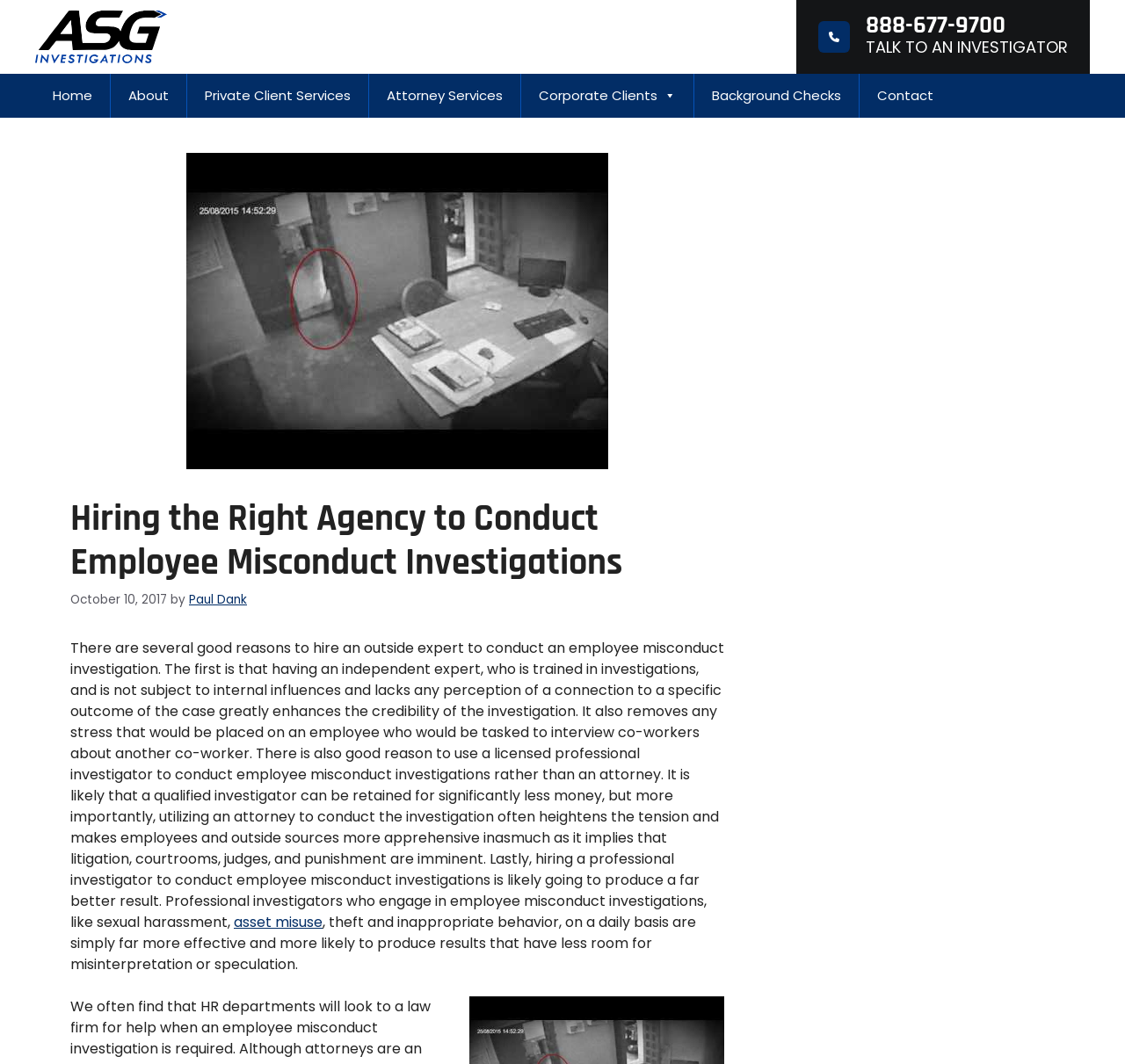Determine the bounding box coordinates of the element that should be clicked to execute the following command: "Call the phone number".

[0.77, 0.009, 0.894, 0.039]